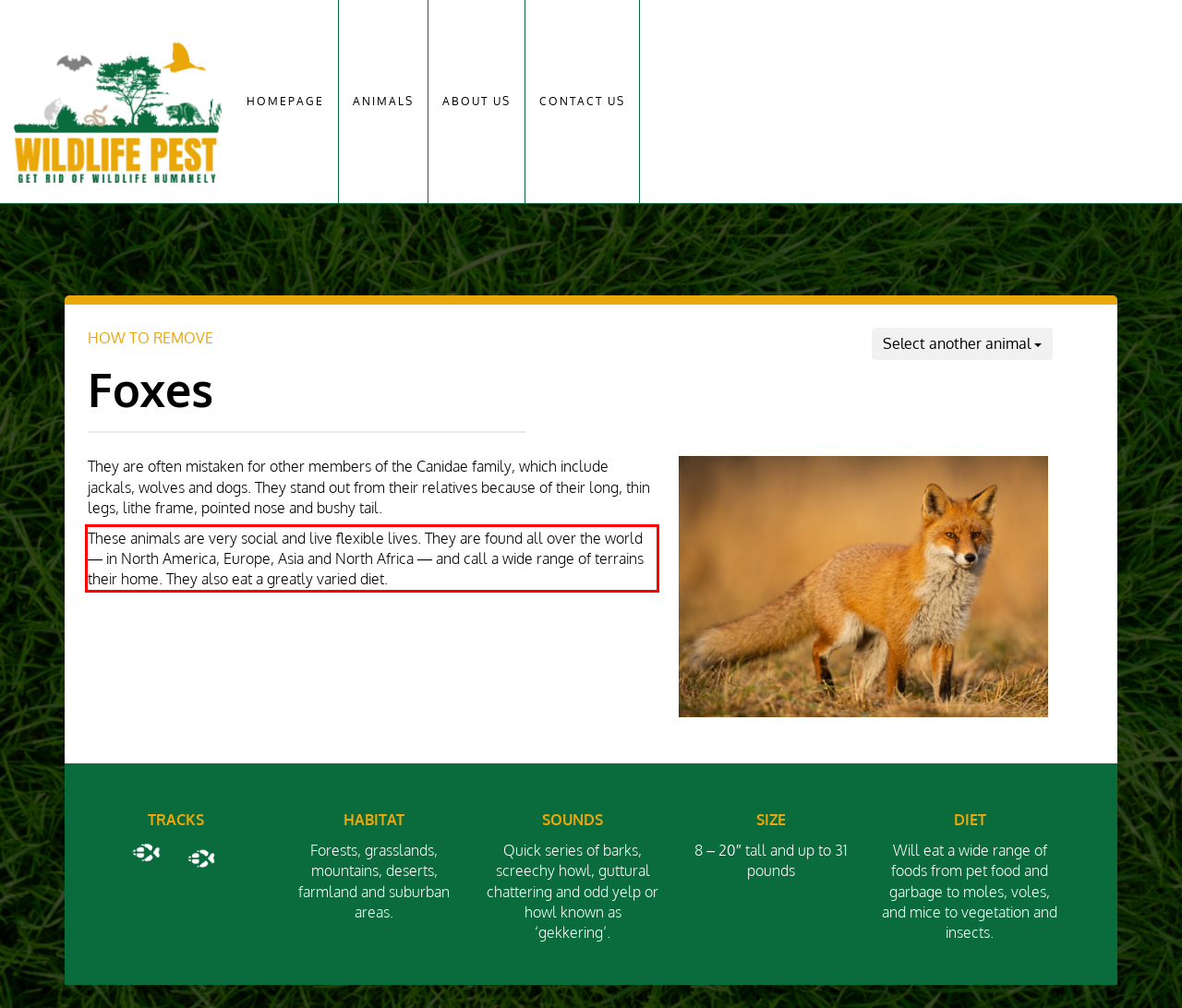Your task is to recognize and extract the text content from the UI element enclosed in the red bounding box on the webpage screenshot.

These animals are very social and live flexible lives. They are found all over the world — in North America, Europe, Asia and North Africa — and call a wide range of terrains their home. They also eat a greatly varied diet.